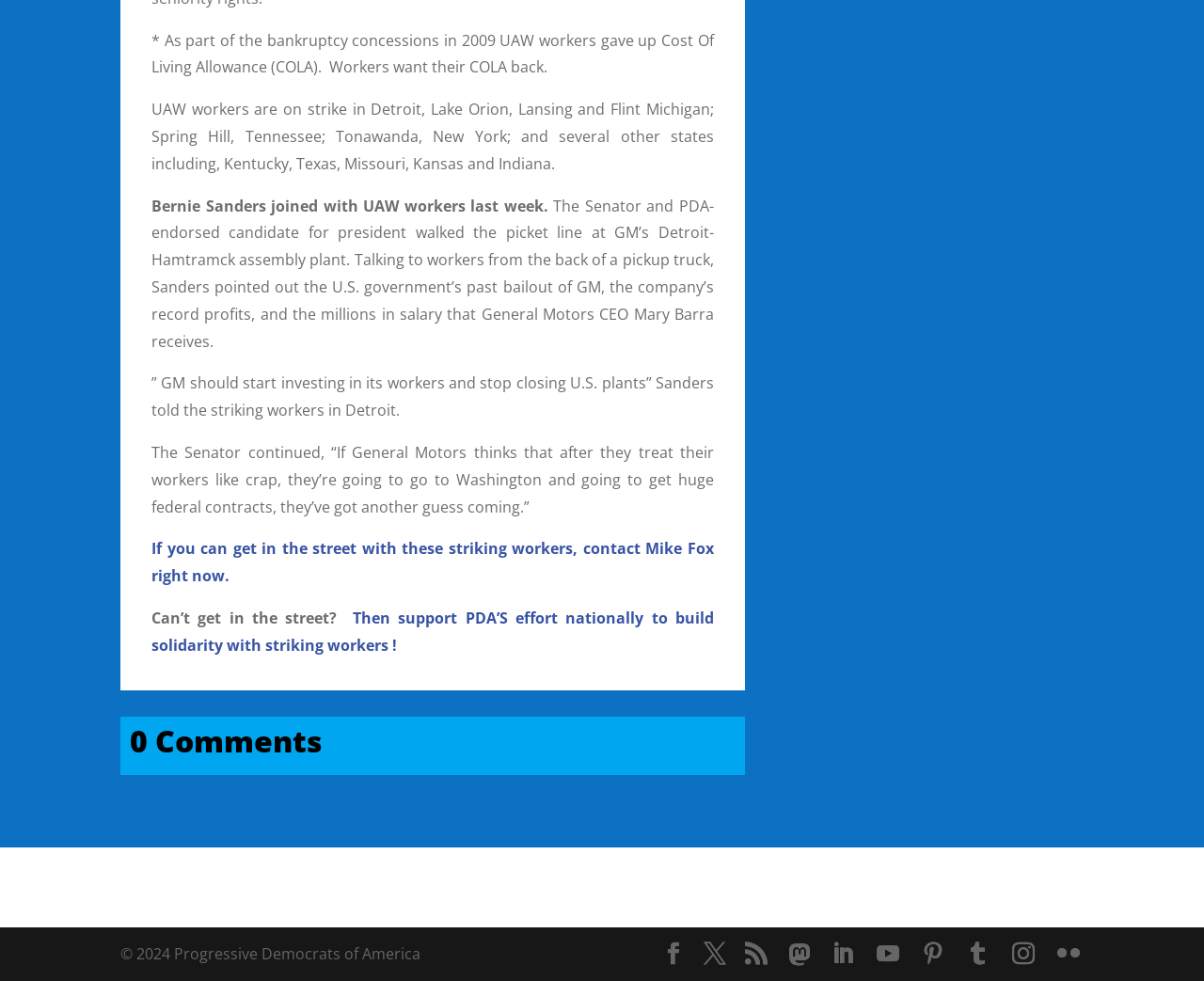Identify the bounding box coordinates for the region to click in order to carry out this instruction: "View Progressive Democrats of America's social media on Instagram". Provide the coordinates using four float numbers between 0 and 1, formatted as [left, top, right, bottom].

[0.841, 0.959, 0.859, 0.985]